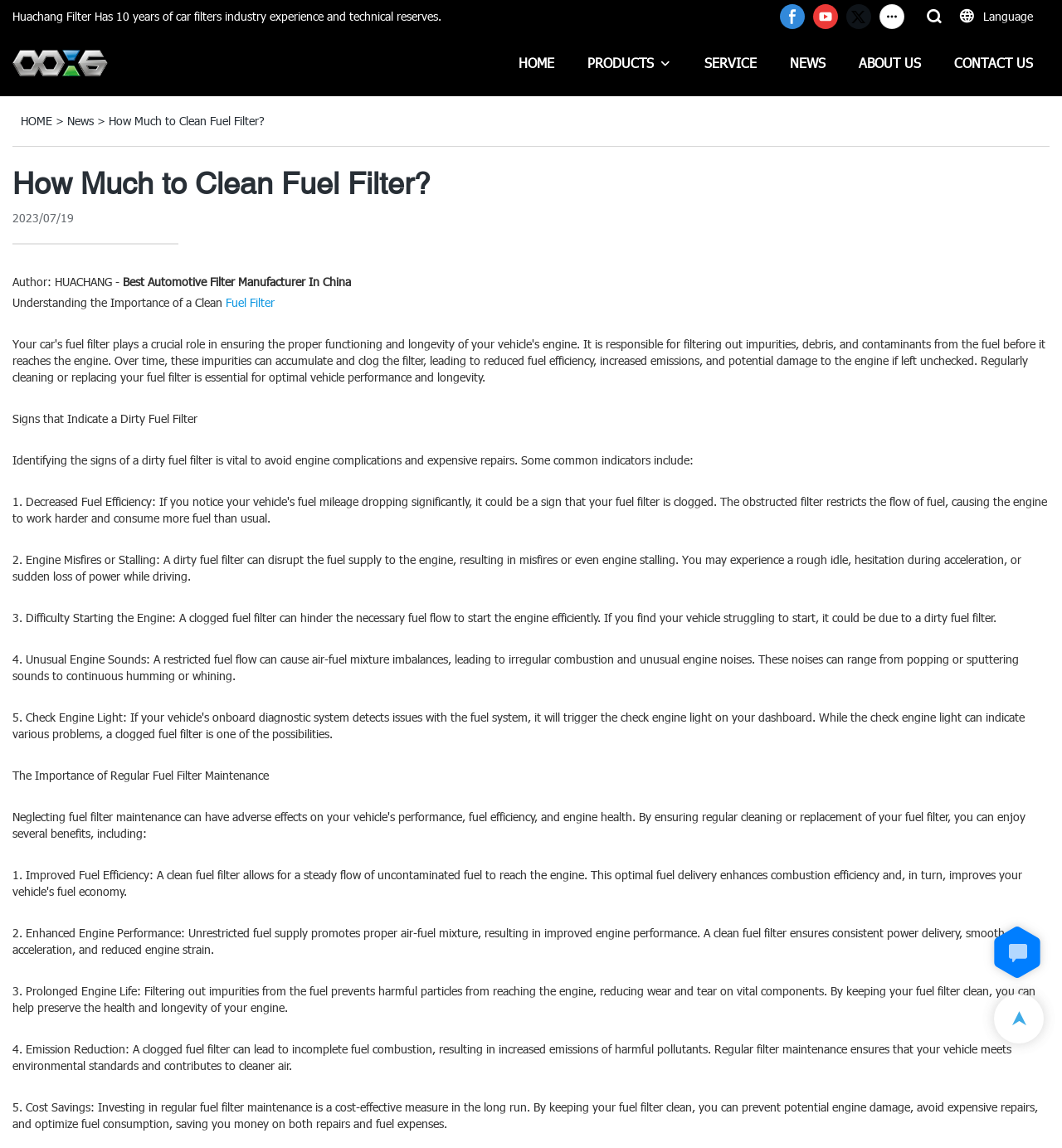Using the description: "SERVICE", identify the bounding box of the corresponding UI element in the screenshot.

[0.663, 0.044, 0.712, 0.065]